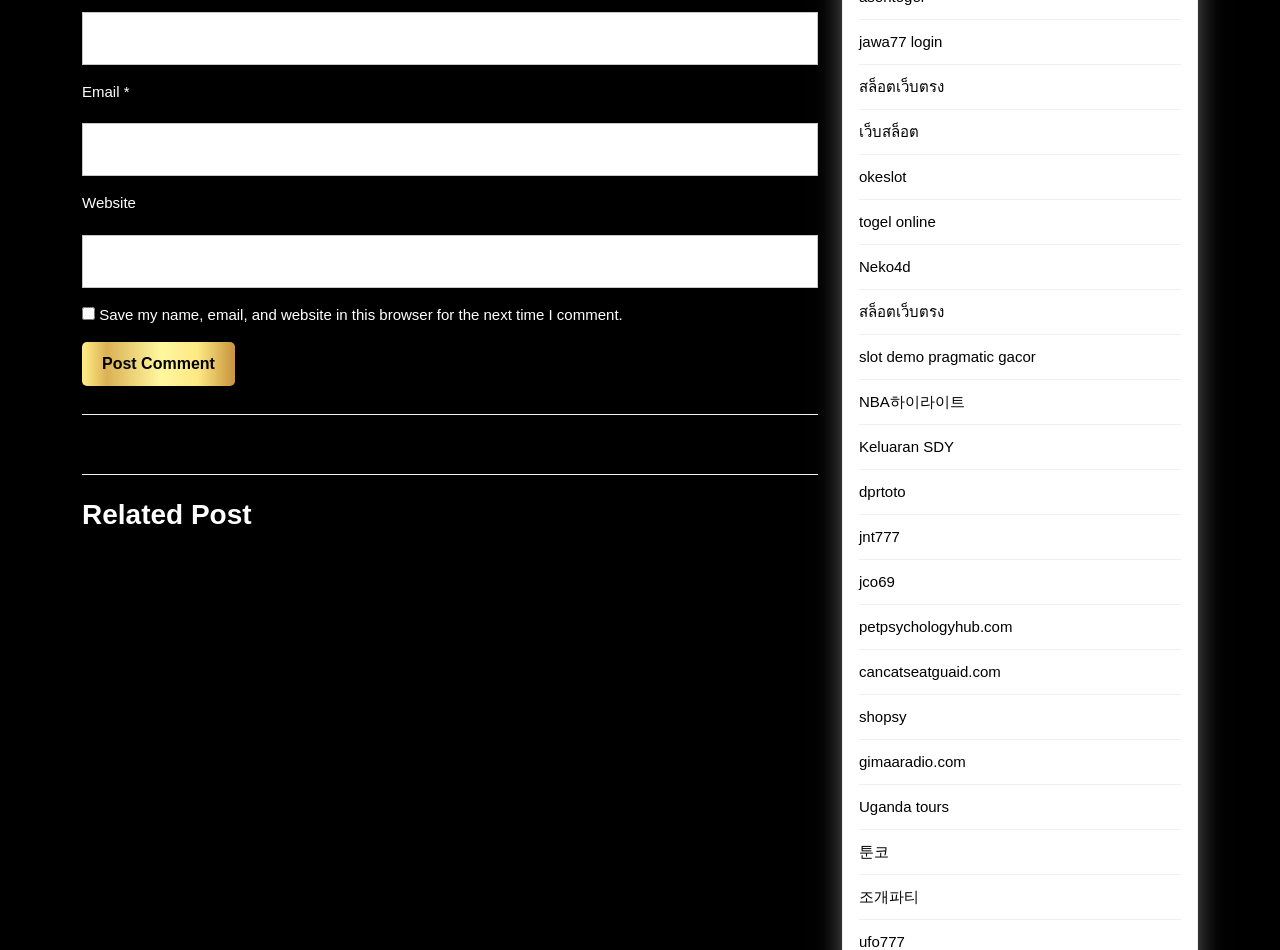Analyze the image and answer the question with as much detail as possible: 
What is the label of the checkbox above the 'Post Comment' button?

The checkbox above the 'Post Comment' button has a label 'Save my name, email, and website in this browser for the next time I comment.' and is located at [0.064, 0.323, 0.074, 0.336]. Its purpose is to save the user's information for future commenting.